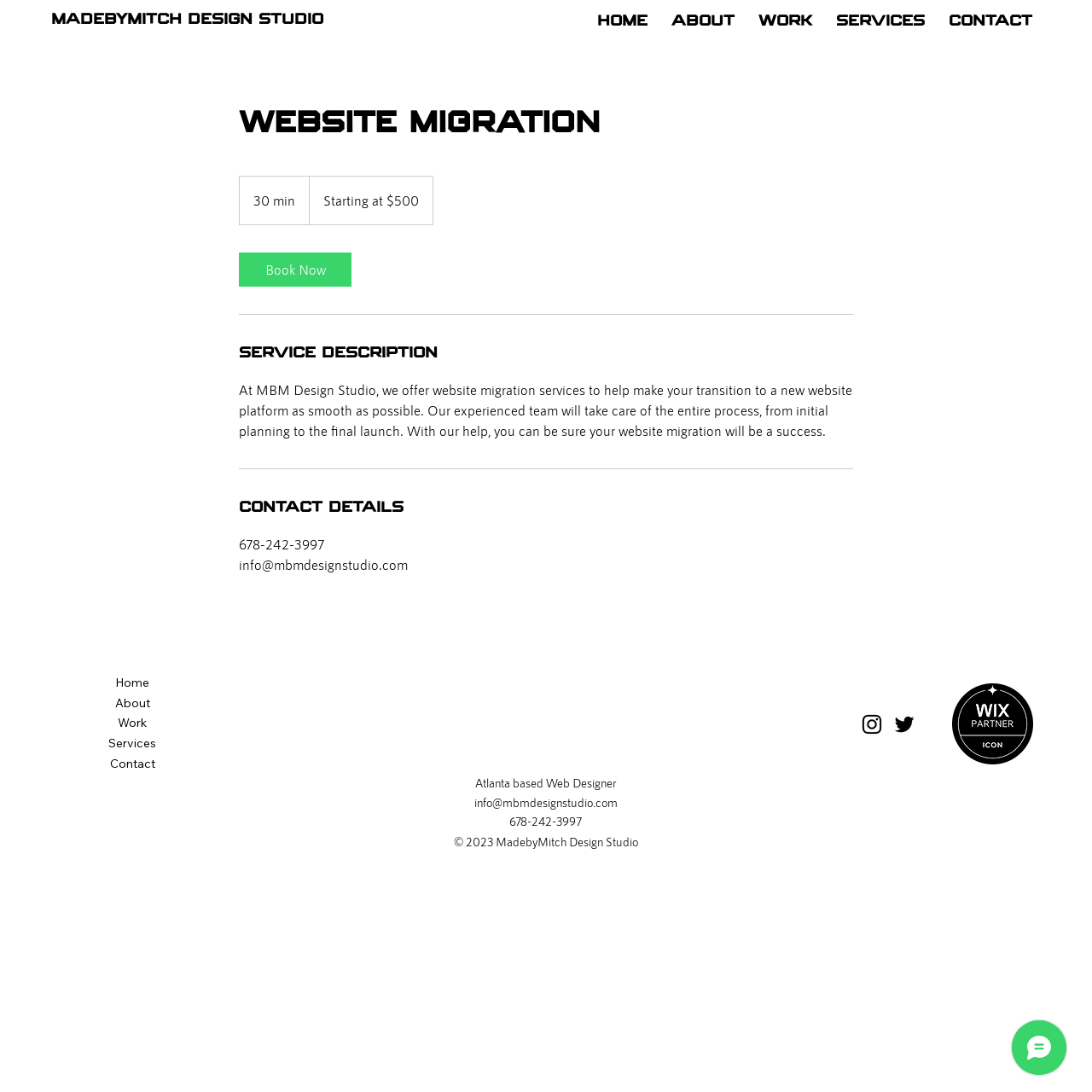Please locate the bounding box coordinates of the element that should be clicked to achieve the given instruction: "Call MBM Design Studio".

[0.467, 0.745, 0.533, 0.759]